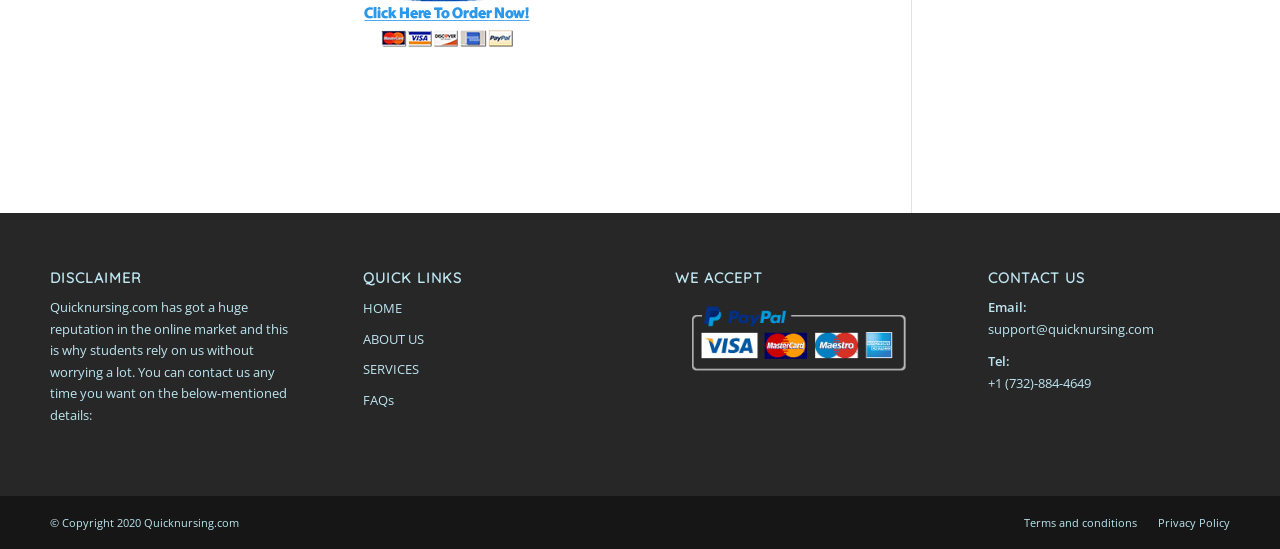Respond to the question with just a single word or phrase: 
What are the two policies mentioned at the bottom of the webpage?

Terms and conditions, Privacy Policy